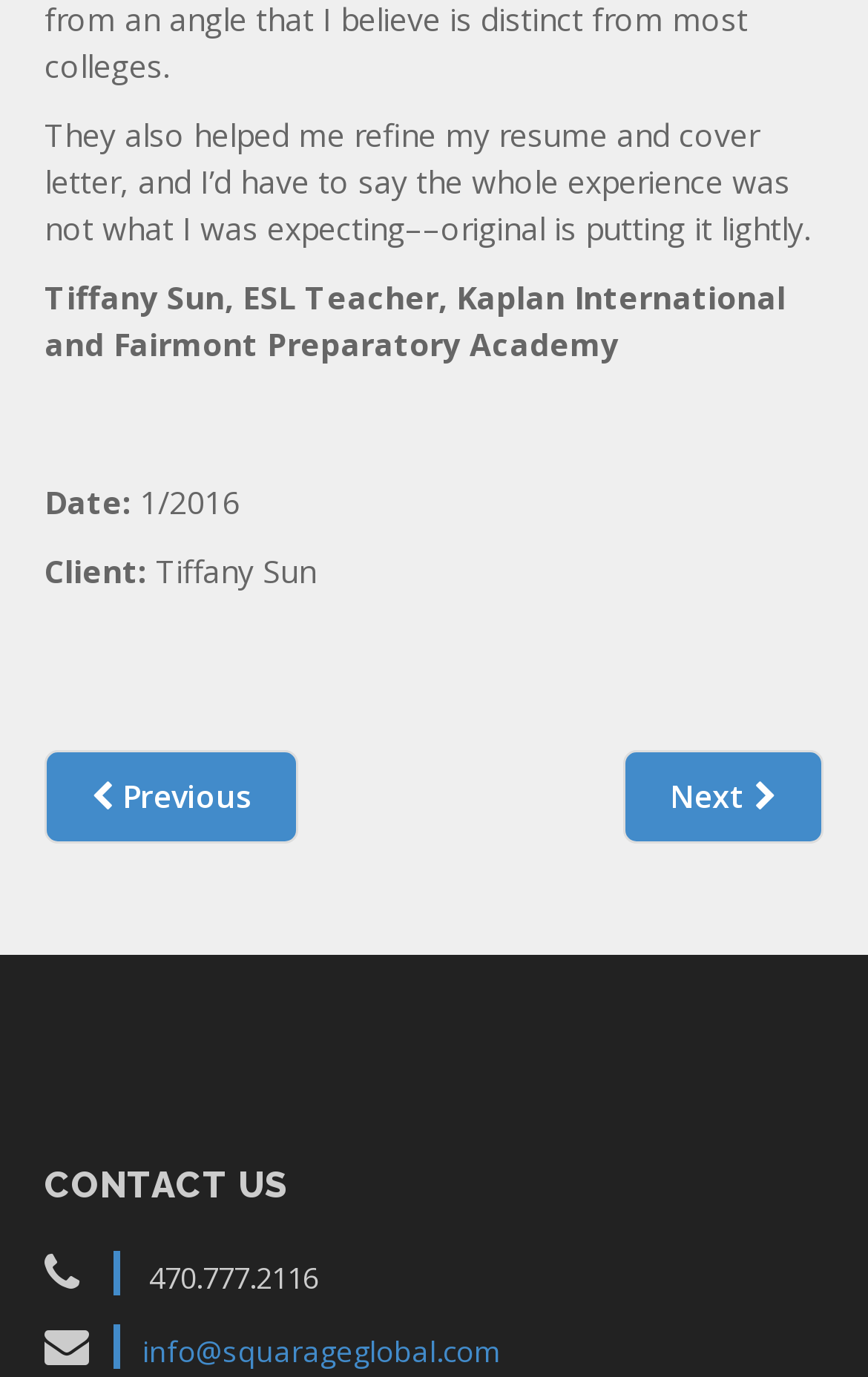Respond with a single word or short phrase to the following question: 
How many navigation links are there?

2